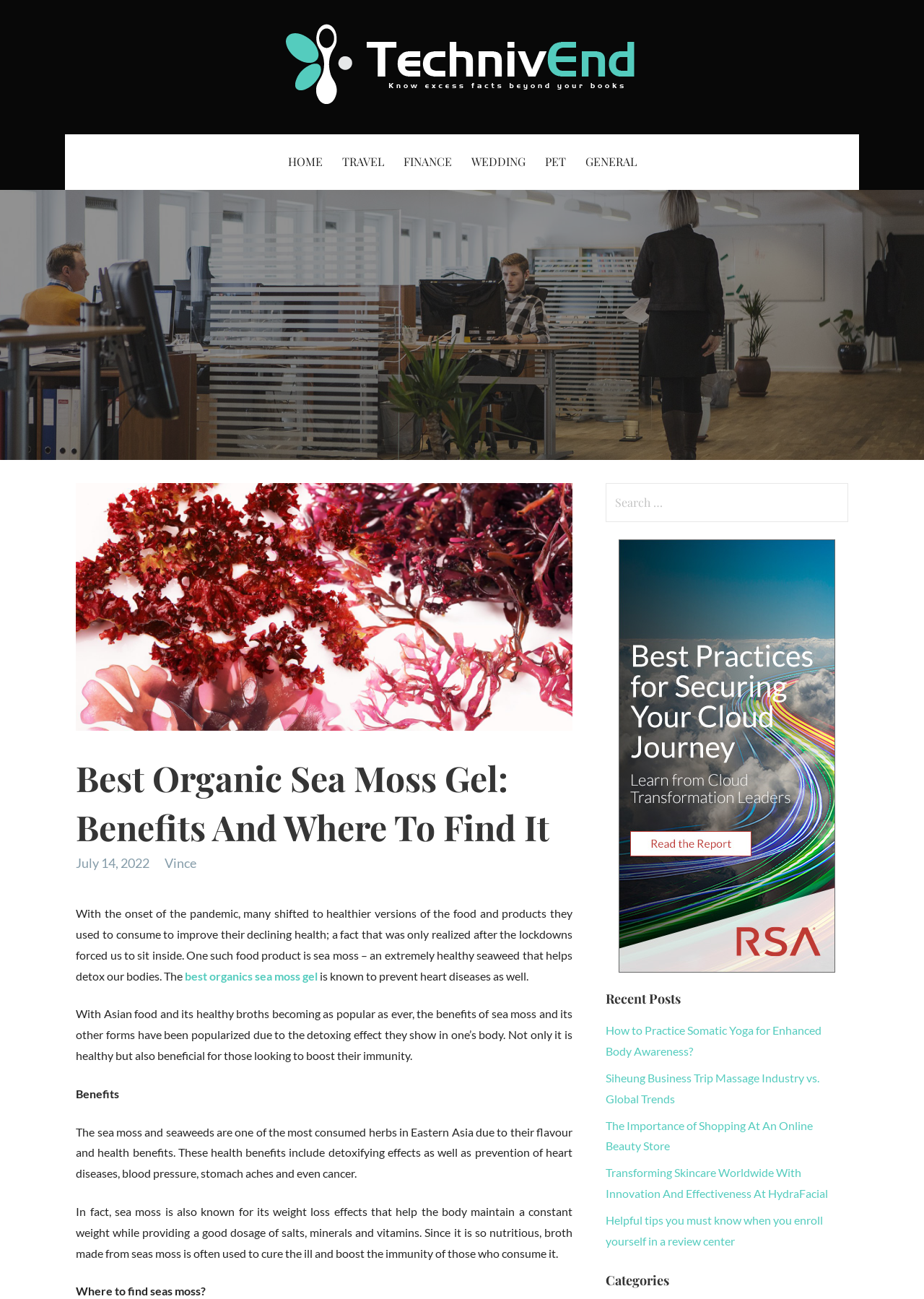Identify the bounding box coordinates for the element you need to click to achieve the following task: "Check the 'Recent Posts' section". The coordinates must be four float values ranging from 0 to 1, formatted as [left, top, right, bottom].

[0.655, 0.762, 0.918, 0.776]